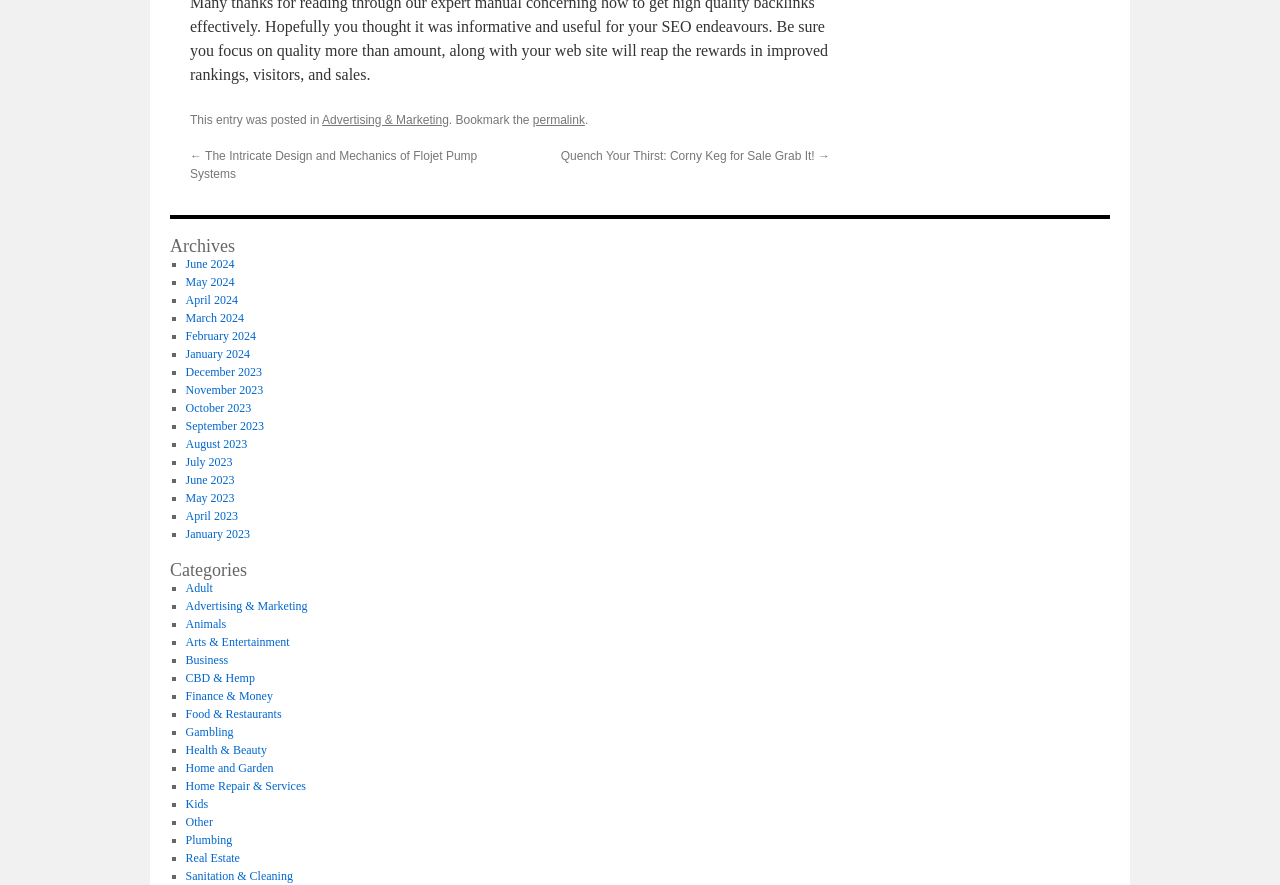What is the next post titled?
Respond to the question with a well-detailed and thorough answer.

The next post can be found by looking at the link 'Quench Your Thirst: Corny Keg for Sale Grab It! →' which is located below the current post. This link suggests that the next post is titled 'Quench Your Thirst: Corny Keg for Sale Grab It!'.